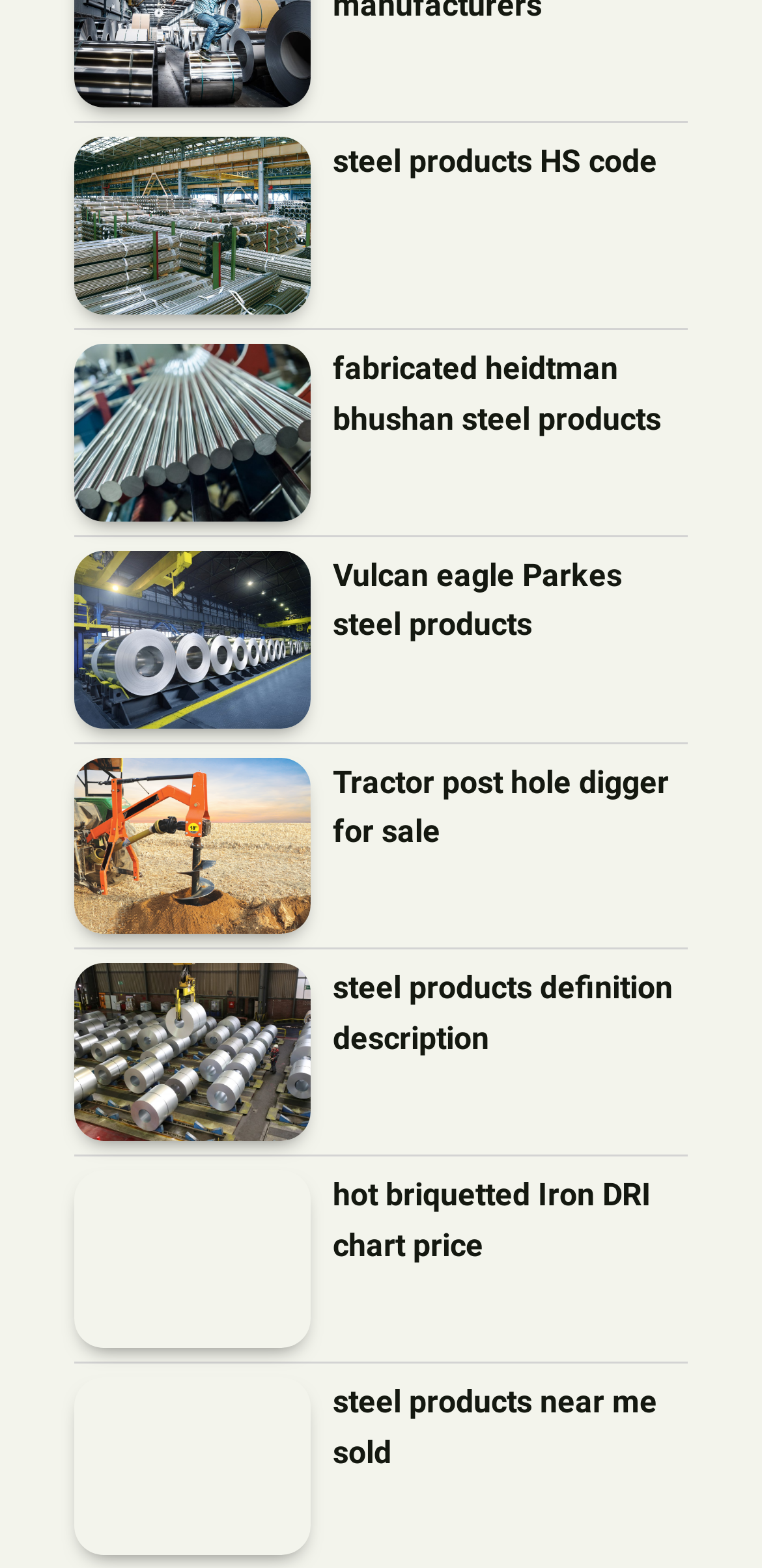Please specify the bounding box coordinates in the format (top-left x, top-left y, bottom-right x, bottom-right y), with all values as floating point numbers between 0 and 1. Identify the bounding box of the UI element described by: alt="Vulcan eagle Parkes steel products"

[0.097, 0.351, 0.408, 0.464]